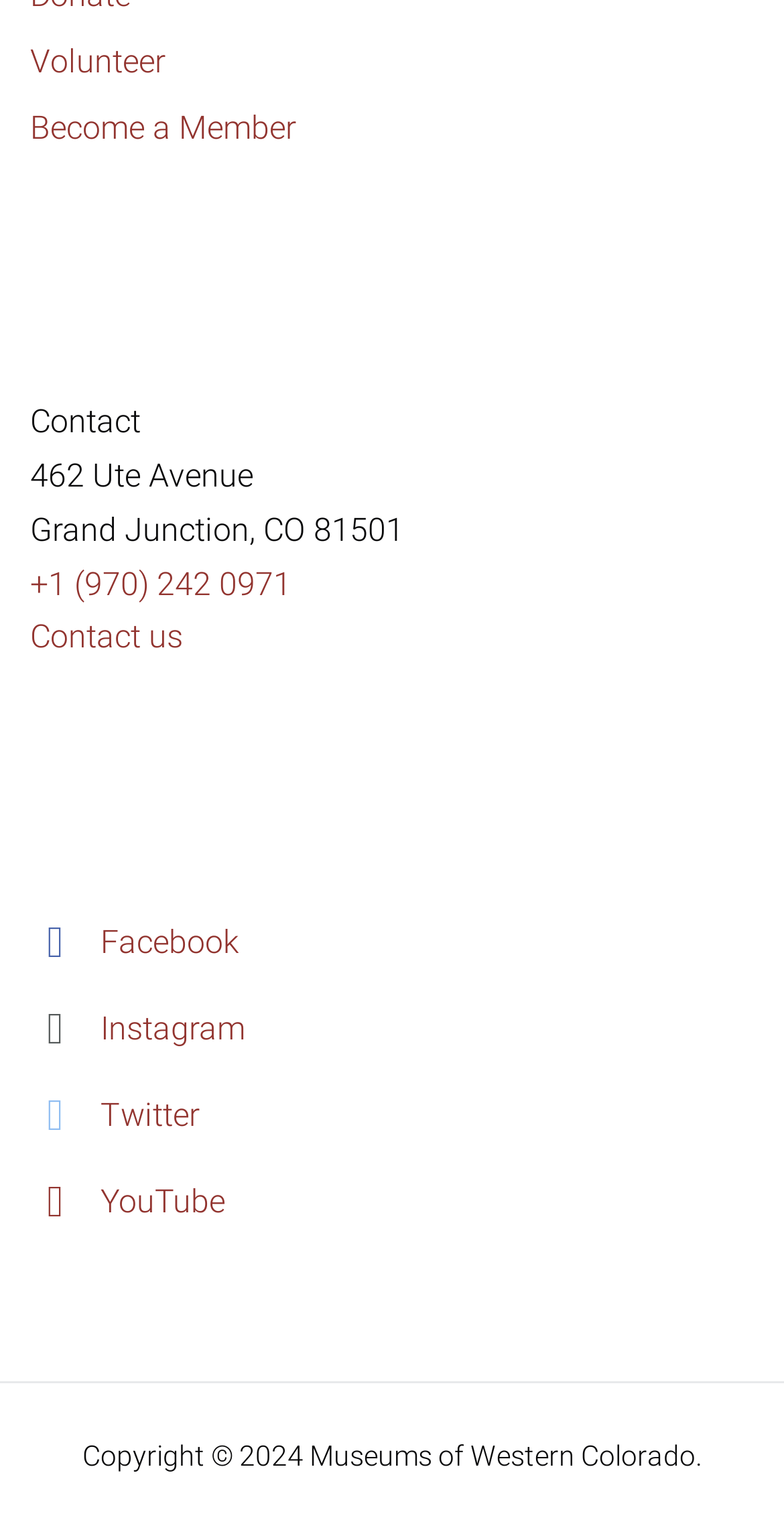Provide the bounding box coordinates of the HTML element described as: "+1 (970) 242 0971". The bounding box coordinates should be four float numbers between 0 and 1, i.e., [left, top, right, bottom].

[0.038, 0.368, 0.372, 0.393]